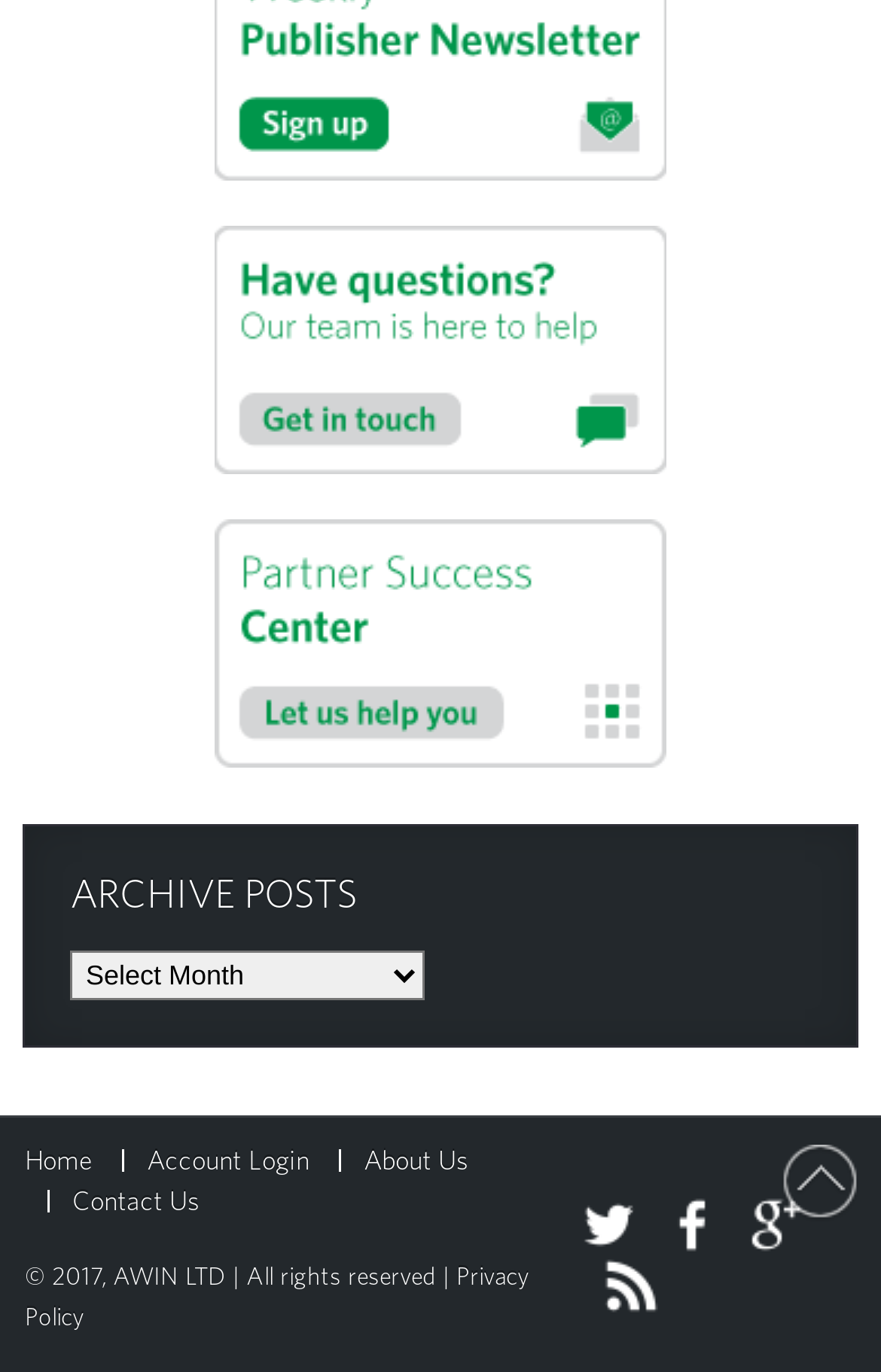Provide a one-word or short-phrase answer to the question:
What is the text of the second link in the footer section?

Account Login